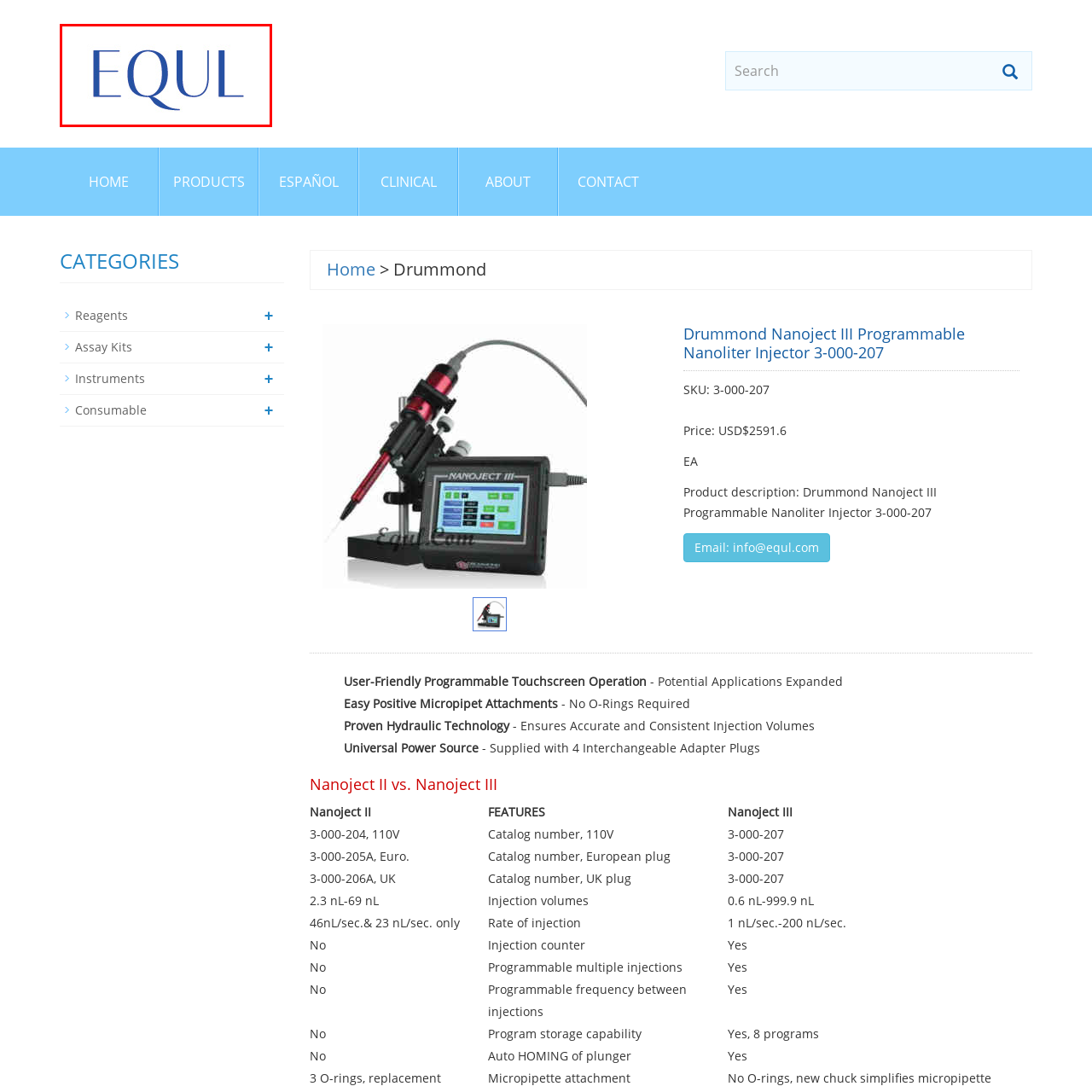Please analyze the image enclosed within the red bounding box and provide a comprehensive answer to the following question based on the image: What does the 'EQUl' logo symbolize?

According to the caption, the logo of 'EQUl' symbolizes the identity of the company, which is associated with advanced laboratory equipment and technologies.